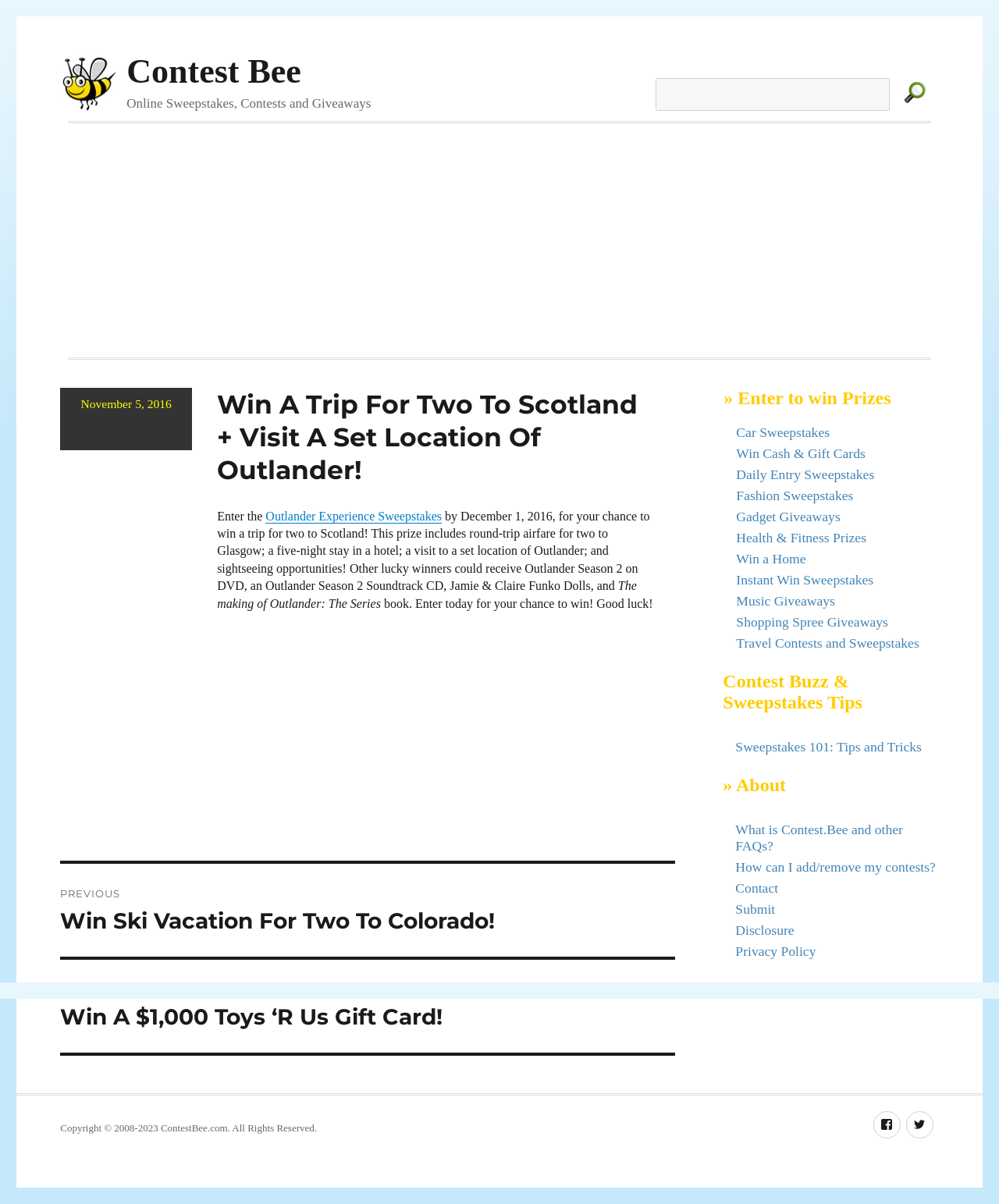Please determine the bounding box coordinates, formatted as (top-left x, top-left y, bottom-right x, bottom-right y), with all values as floating point numbers between 0 and 1. Identify the bounding box of the region described as: Health & Fitness Prizes

[0.737, 0.44, 0.867, 0.453]